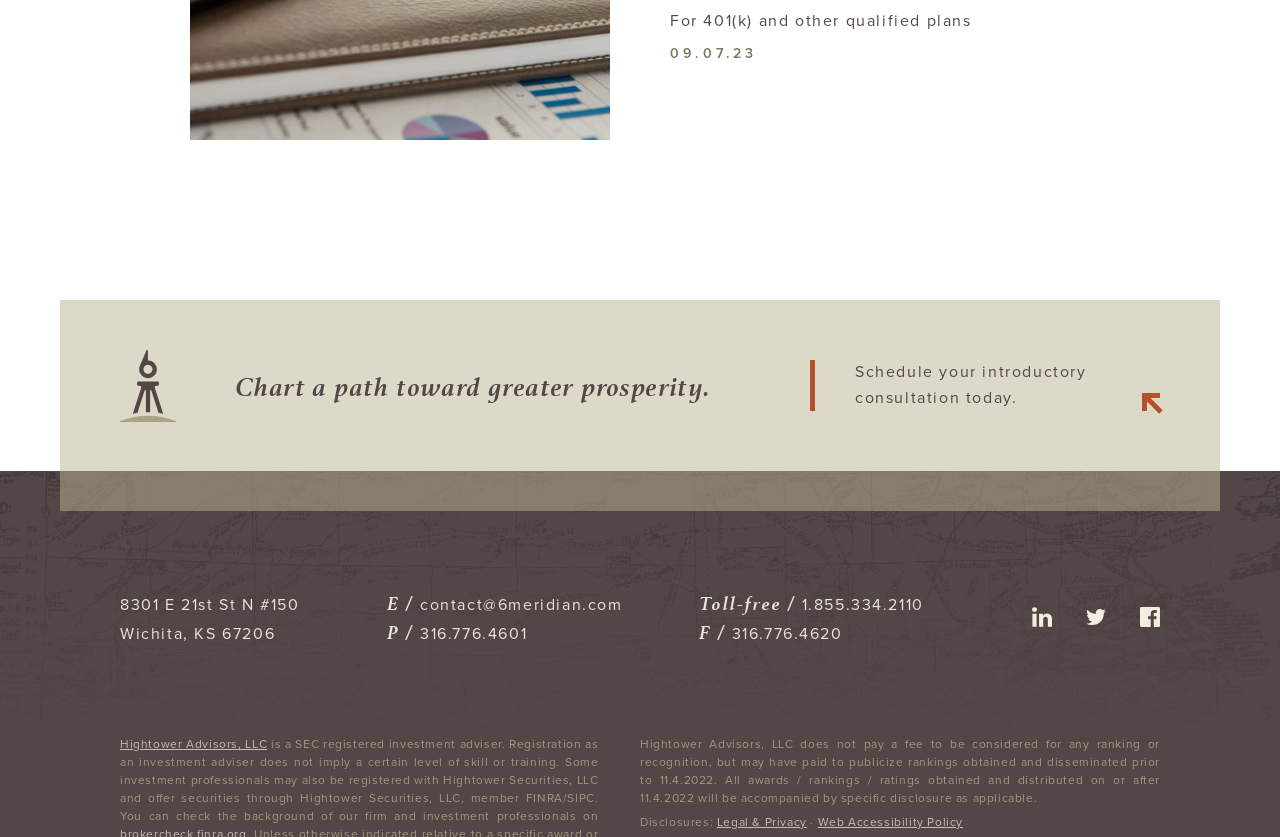Could you determine the bounding box coordinates of the clickable element to complete the instruction: "Subscribe to receive the latest updates via email"? Provide the coordinates as four float numbers between 0 and 1, i.e., [left, top, right, bottom].

None